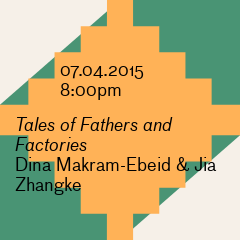What is the scheduled date of the event?
Can you provide a detailed and comprehensive answer to the question?

The date of the event is clearly displayed in the announcement, which incorporates a vibrant color scheme and geometric shapes to create an eye-catching display, inviting the audience to participate in this thoughtful exploration of themes.